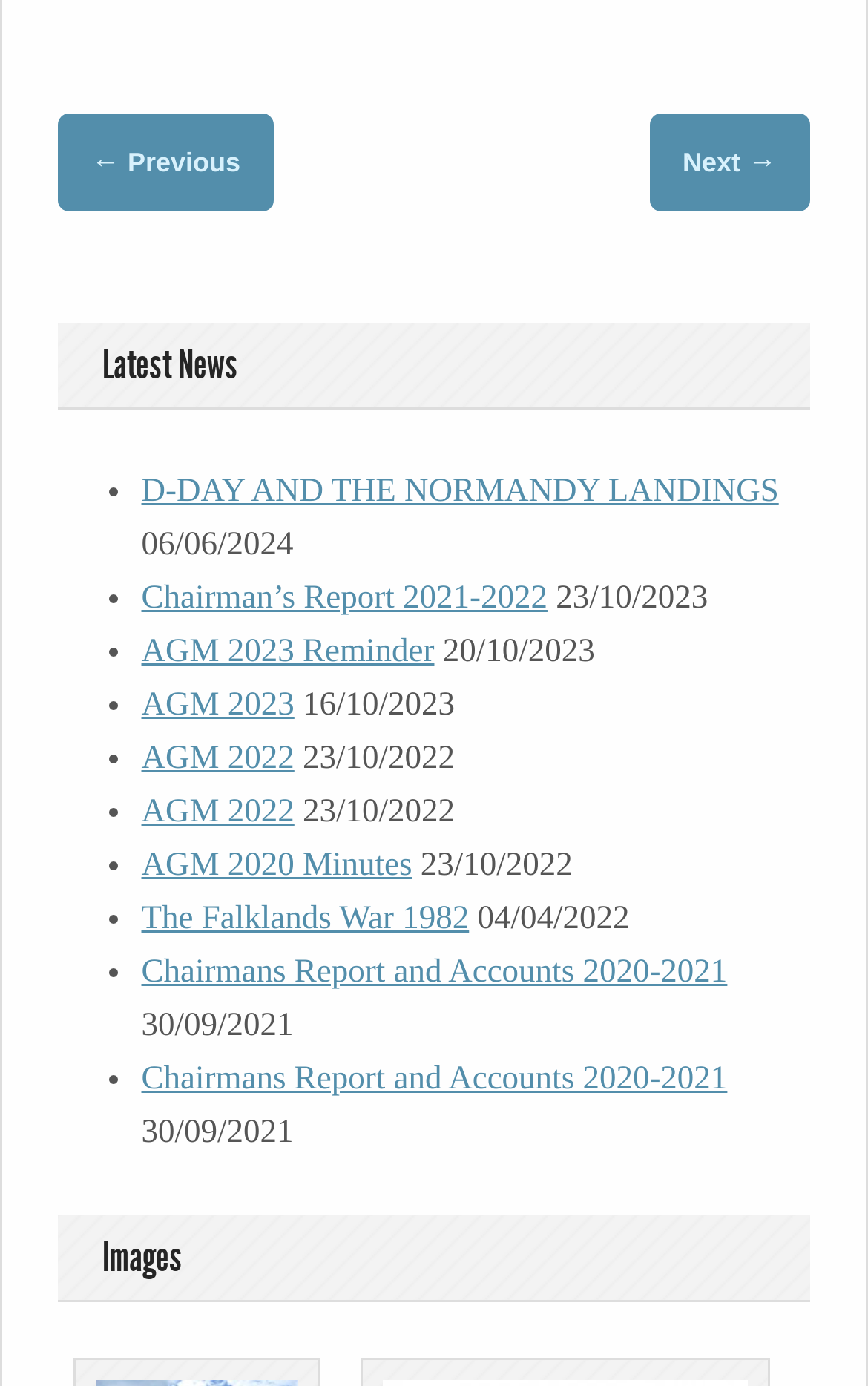What is the title of the first news item?
Your answer should be a single word or phrase derived from the screenshot.

D-DAY AND THE NORMANDY LANDINGS